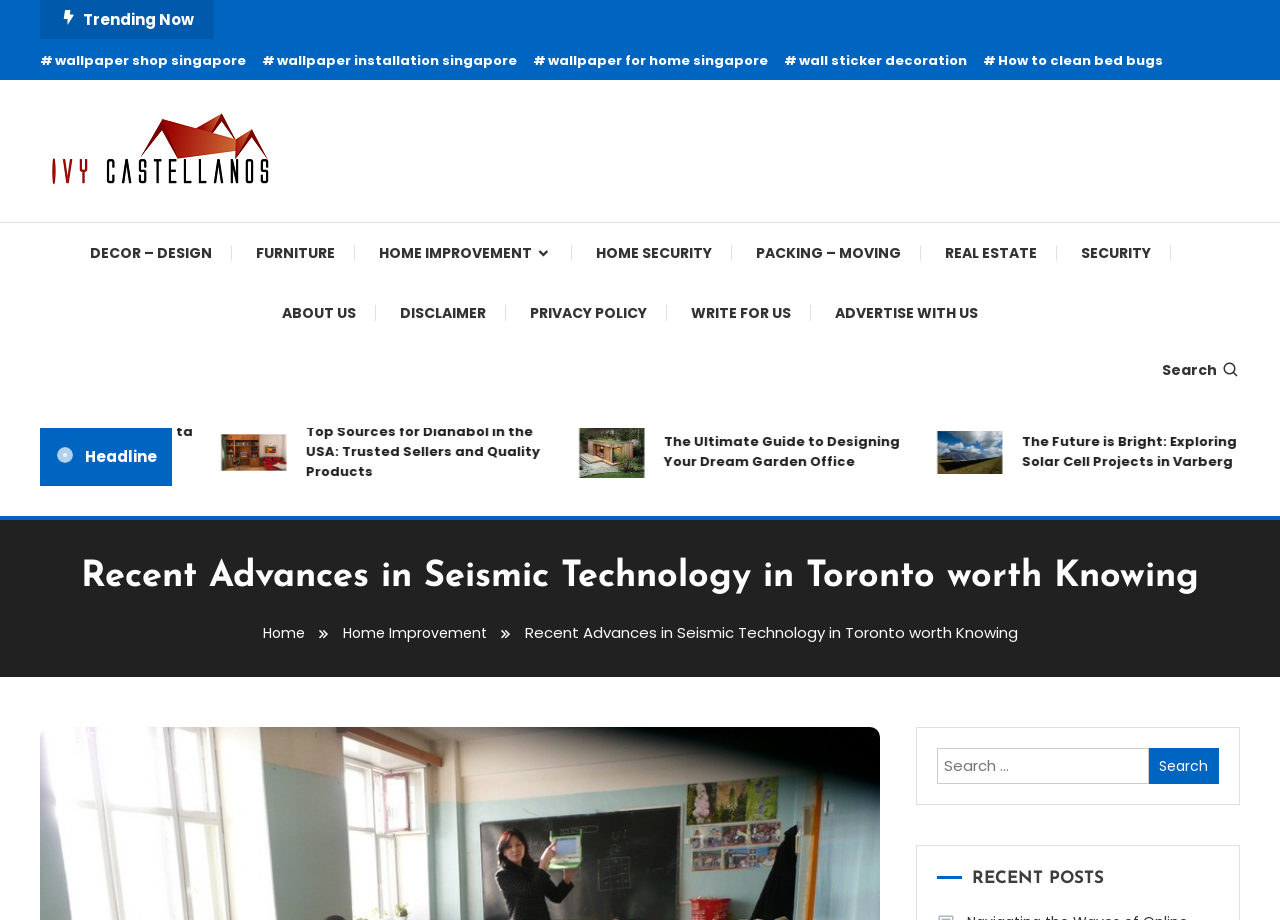Show the bounding box coordinates for the HTML element described as: "Home Improvement".

[0.28, 0.242, 0.446, 0.308]